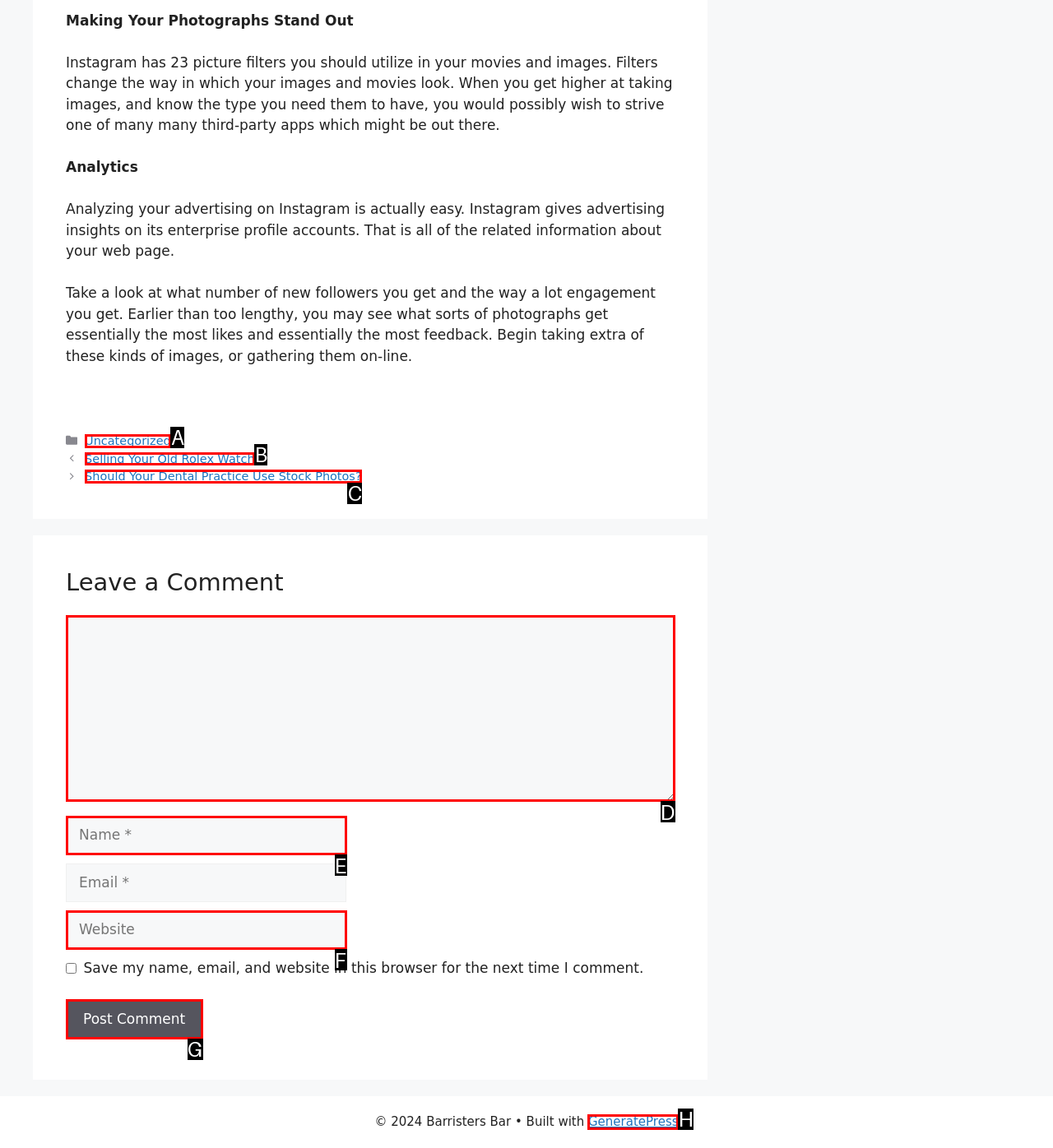Out of the given choices, which letter corresponds to the UI element required to Check the 'Pricing' page? Answer with the letter.

None